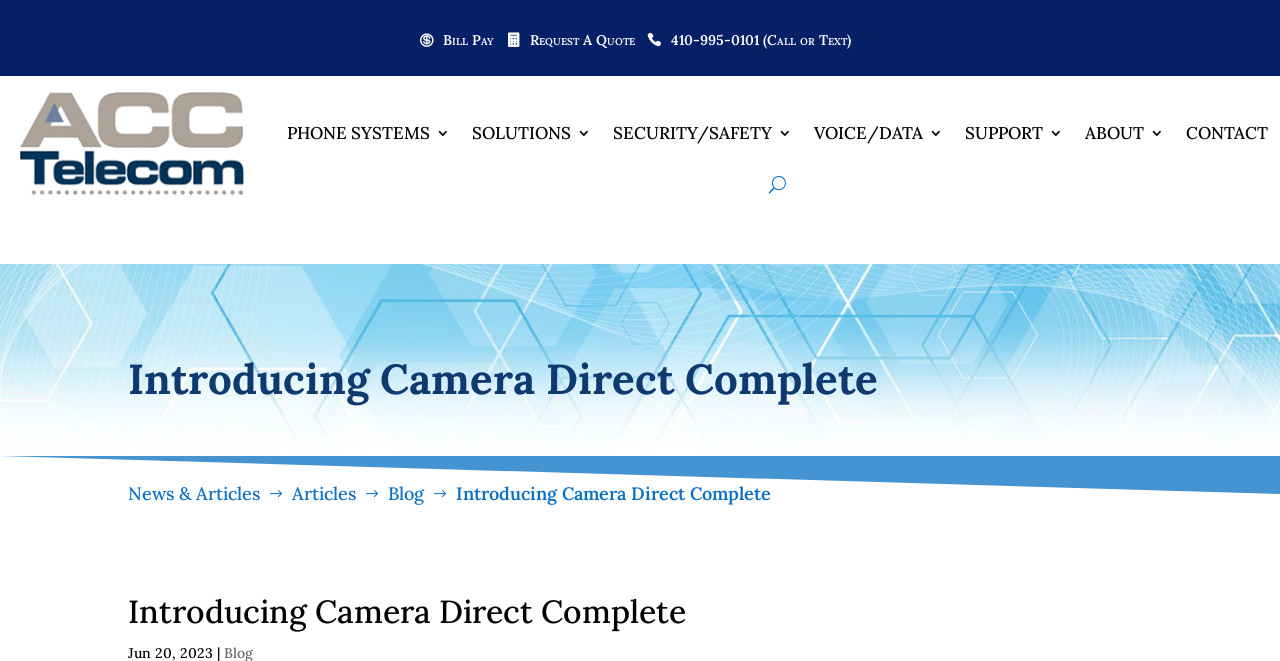Analyze the image and answer the question with as much detail as possible: 
What is the currency symbol displayed on the webpage?

I found the currency symbol '$' displayed on the webpage, specifically next to the link 'News & Articles'.